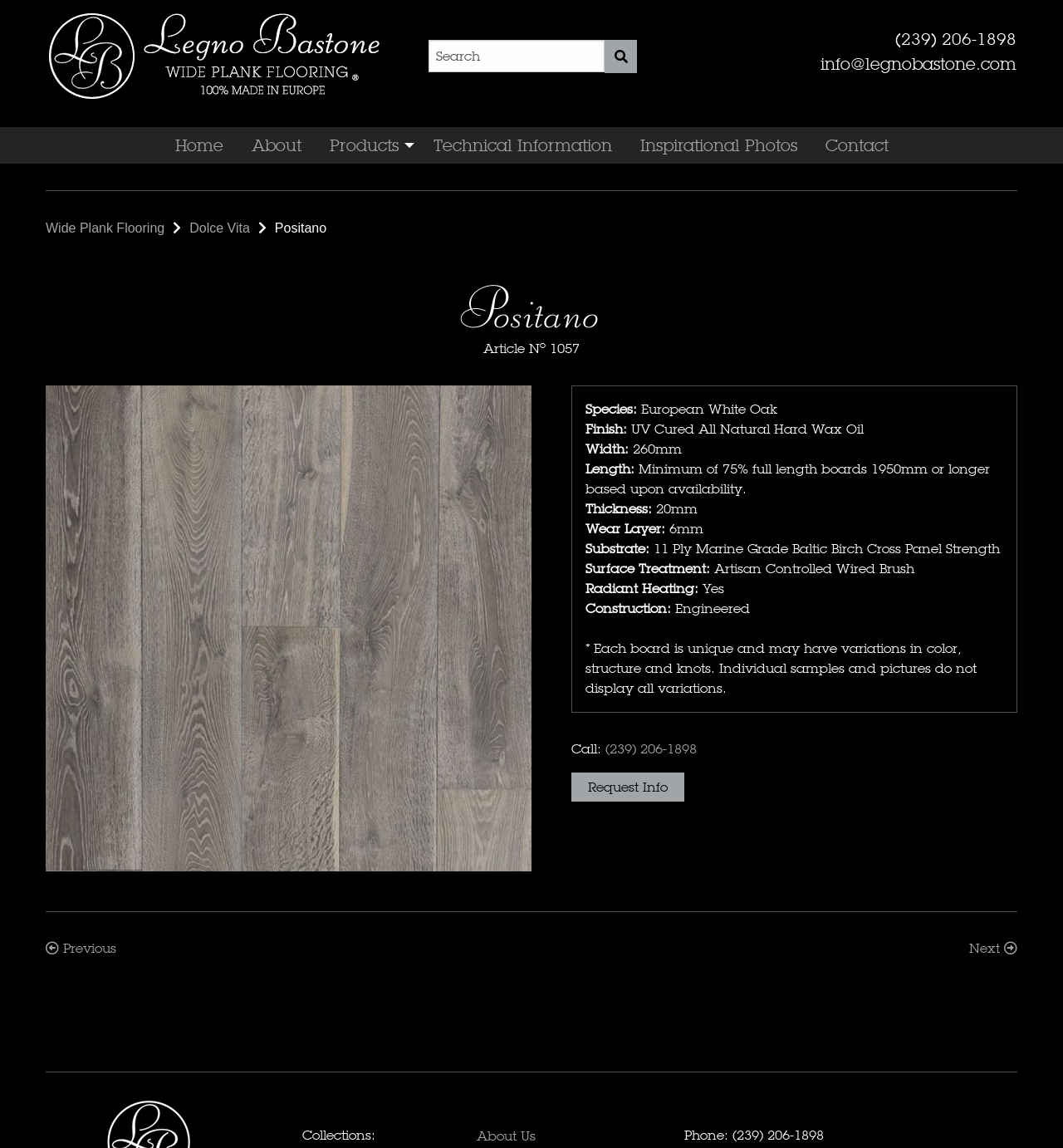Find the bounding box coordinates for the area that should be clicked to accomplish the instruction: "Contact us".

[0.763, 0.111, 0.849, 0.143]